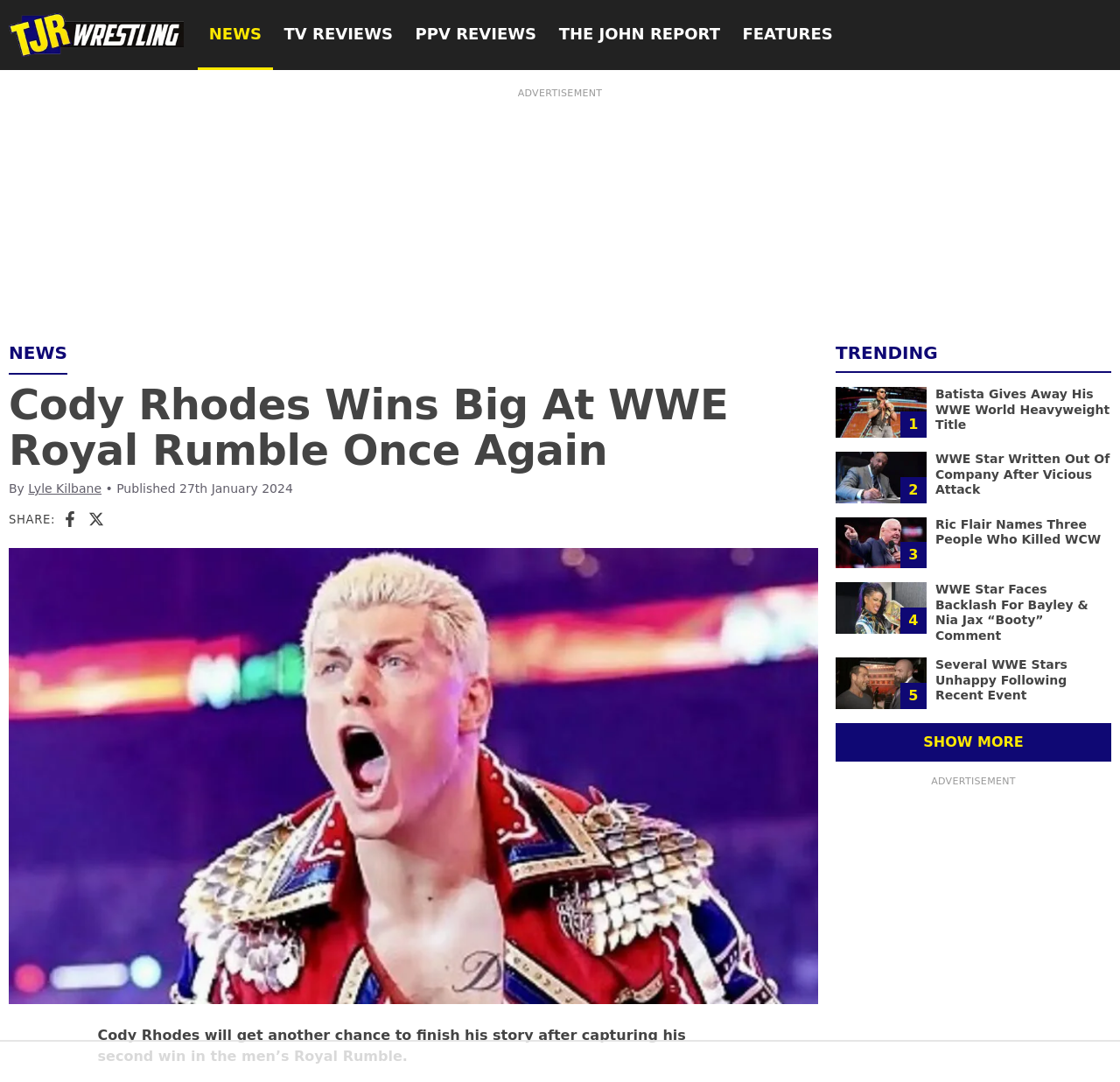Please predict the bounding box coordinates of the element's region where a click is necessary to complete the following instruction: "Click on the NEWS link". The coordinates should be represented by four float numbers between 0 and 1, i.e., [left, top, right, bottom].

[0.177, 0.0, 0.244, 0.065]